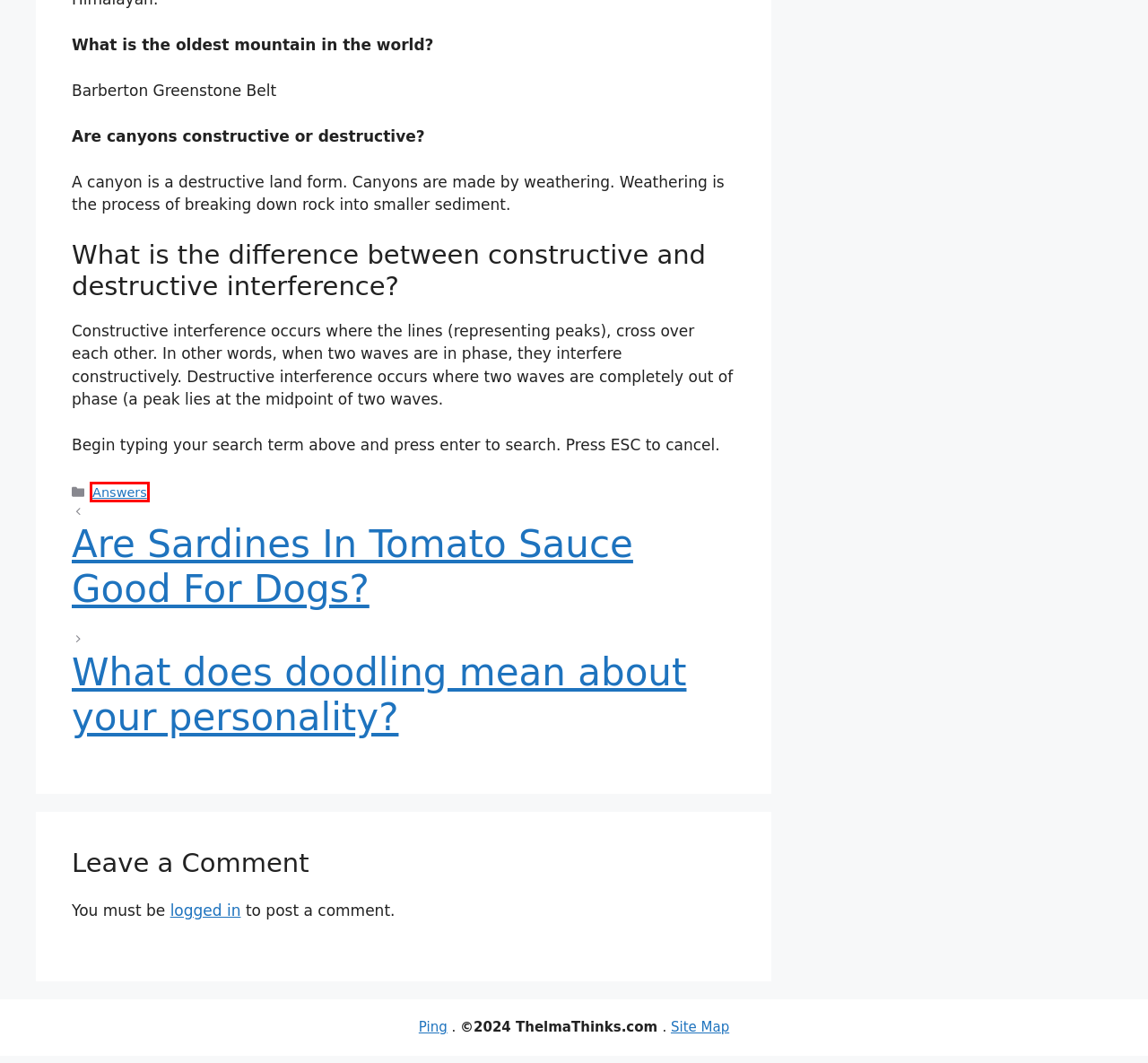Look at the screenshot of a webpage, where a red bounding box highlights an element. Select the best description that matches the new webpage after clicking the highlighted element. Here are the candidates:
A. Terms & Conditions – Thelma Thinks
B. Are Sardines In Tomato Sauce Good For Dogs? – Thelma Thinks
C. Log In ‹ Thelma Thinks — WordPress
D. What does doodling mean about your personality? – Thelma Thinks
E. Answers – Thelma Thinks
F. pros cons frugality – Thelma Thinks
G. does wacom have a student discount – Thelma Thinks
H. Contact Us – Thelma Thinks

E